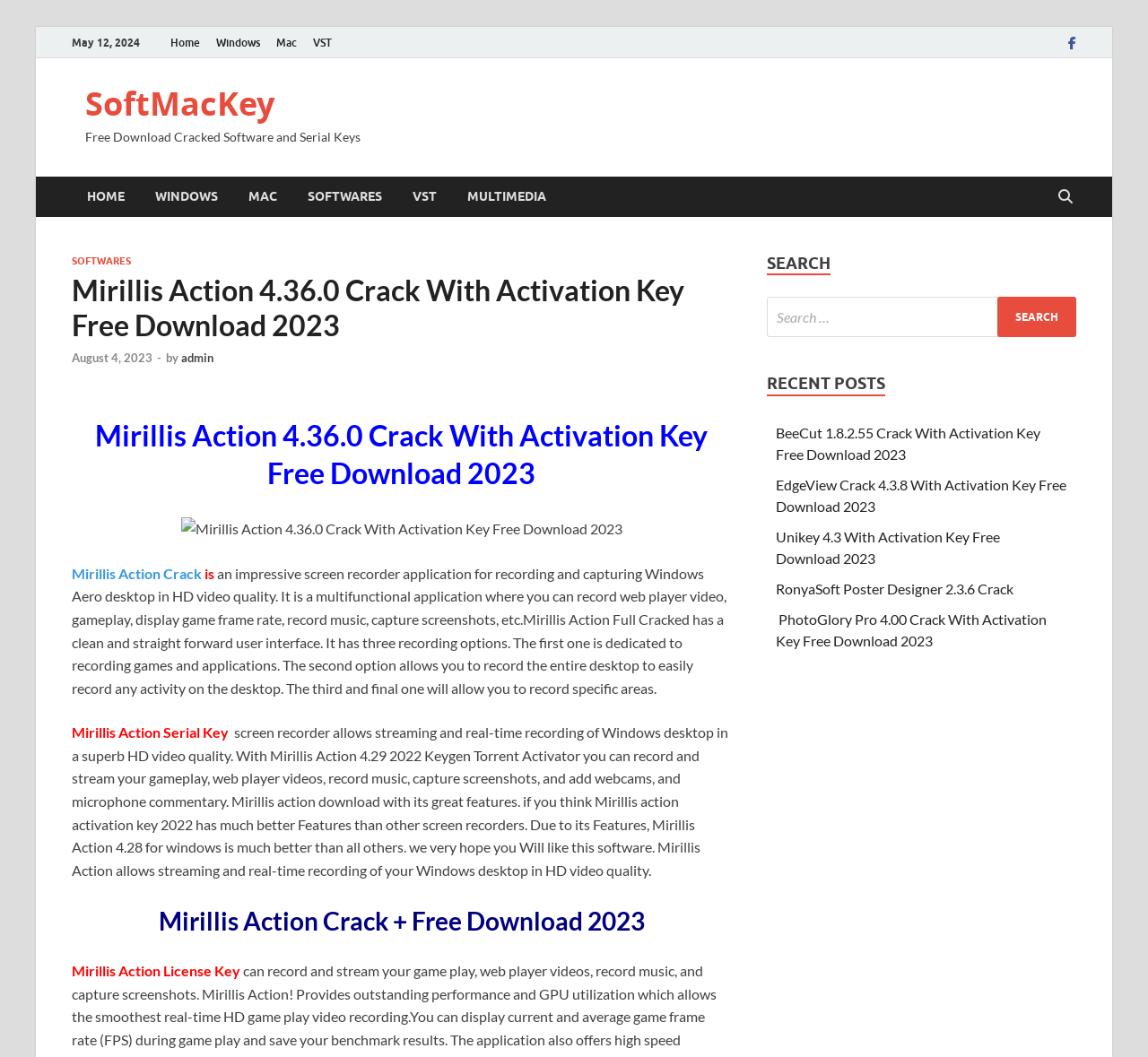Predict the bounding box coordinates for the UI element described as: "Mirillis Action Crack". The coordinates should be four float numbers between 0 and 1, presented as [left, top, right, bottom].

[0.062, 0.534, 0.176, 0.55]